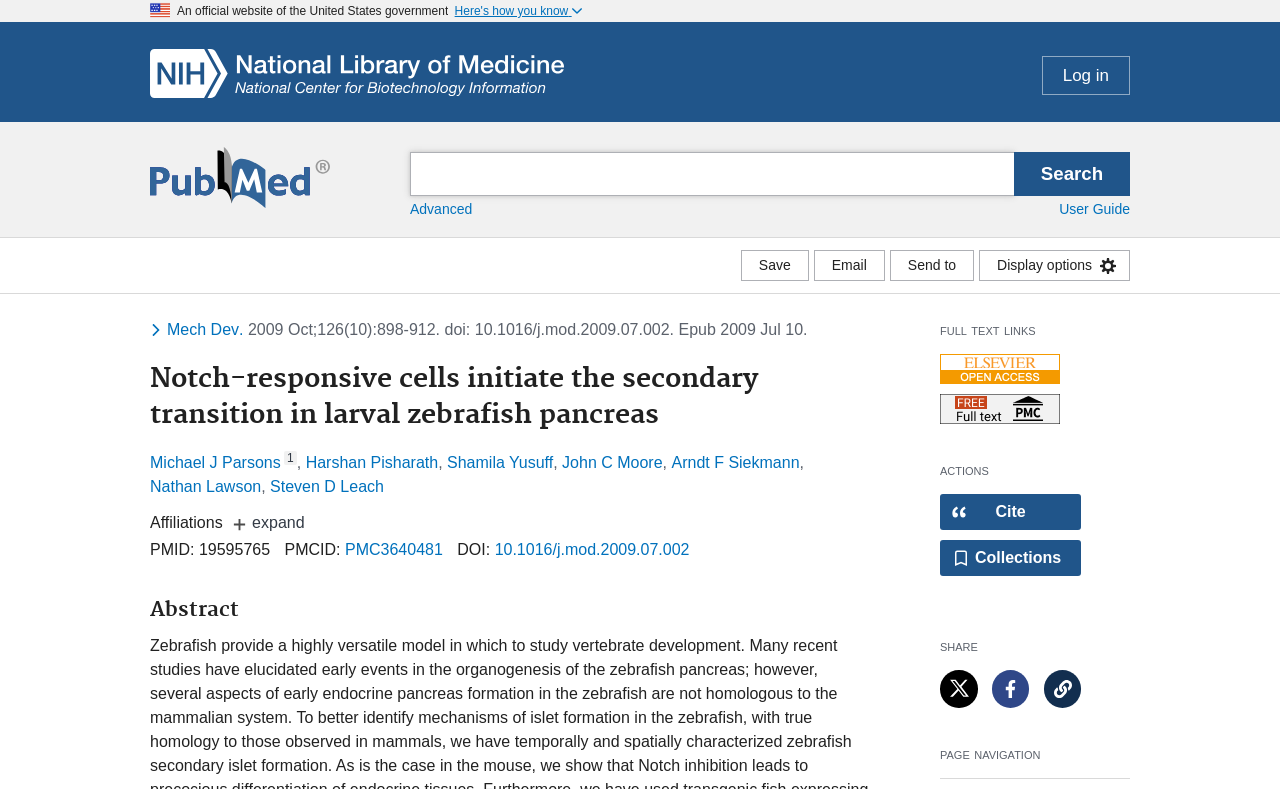Please specify the bounding box coordinates of the clickable region to carry out the following instruction: "Search for a term". The coordinates should be four float numbers between 0 and 1, in the format [left, top, right, bottom].

[0.305, 0.193, 0.898, 0.248]